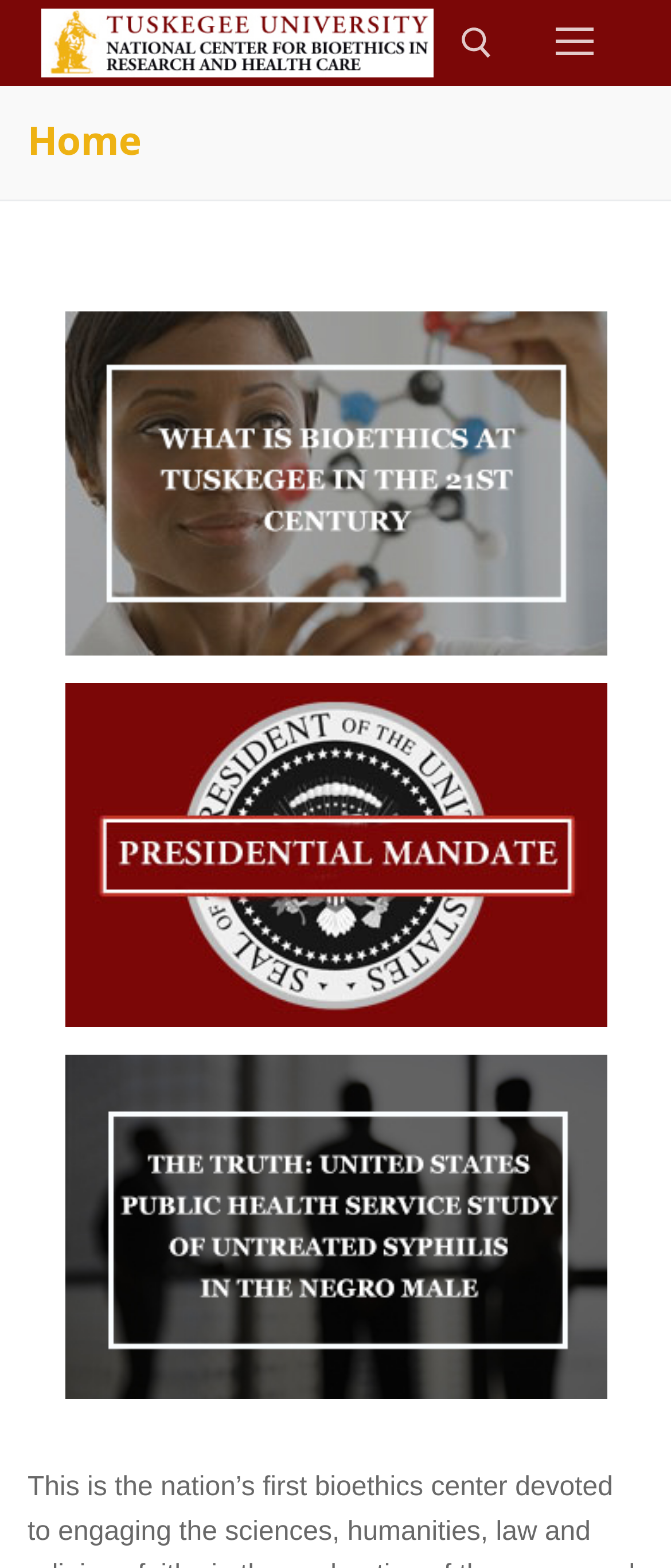Identify the bounding box for the described UI element: "alt="Tuskeegee Bioethics Center"".

[0.062, 0.006, 0.647, 0.049]